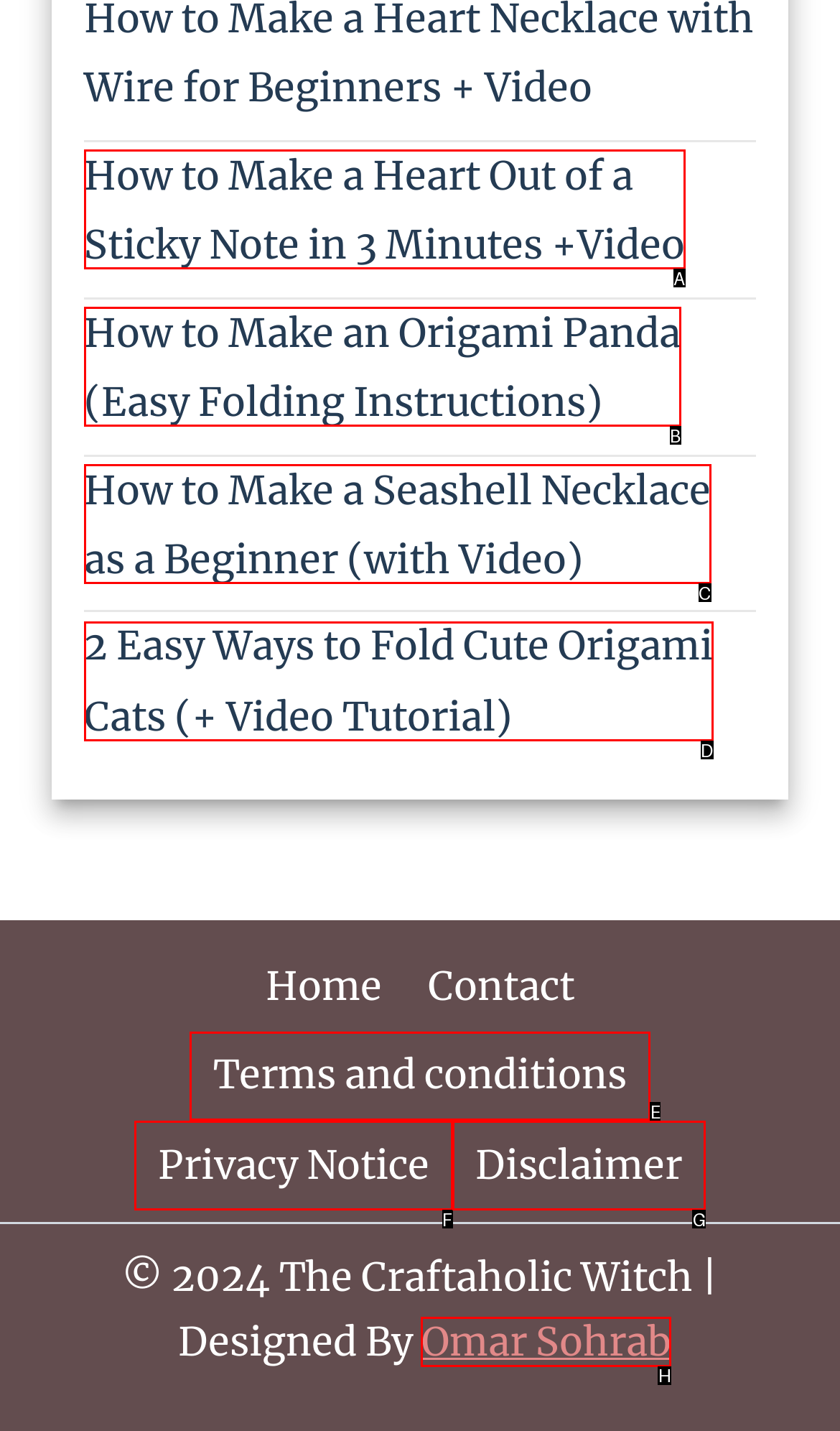Which lettered option should I select to achieve the task: Read the terms and conditions according to the highlighted elements in the screenshot?

E